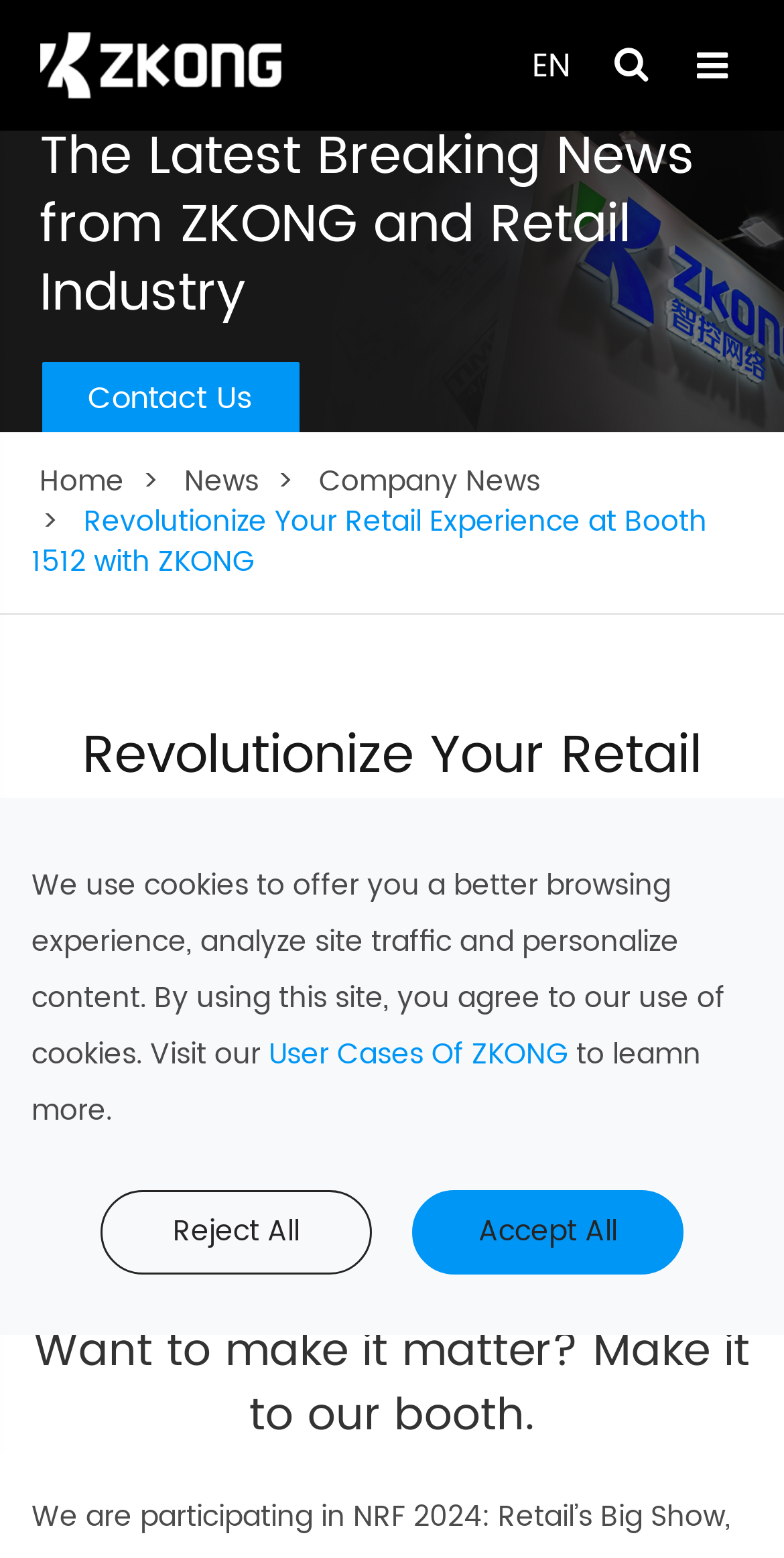Locate the heading on the webpage and return its text.

Revolutionize Your Retail Experience at Booth 1512 with ZKONG